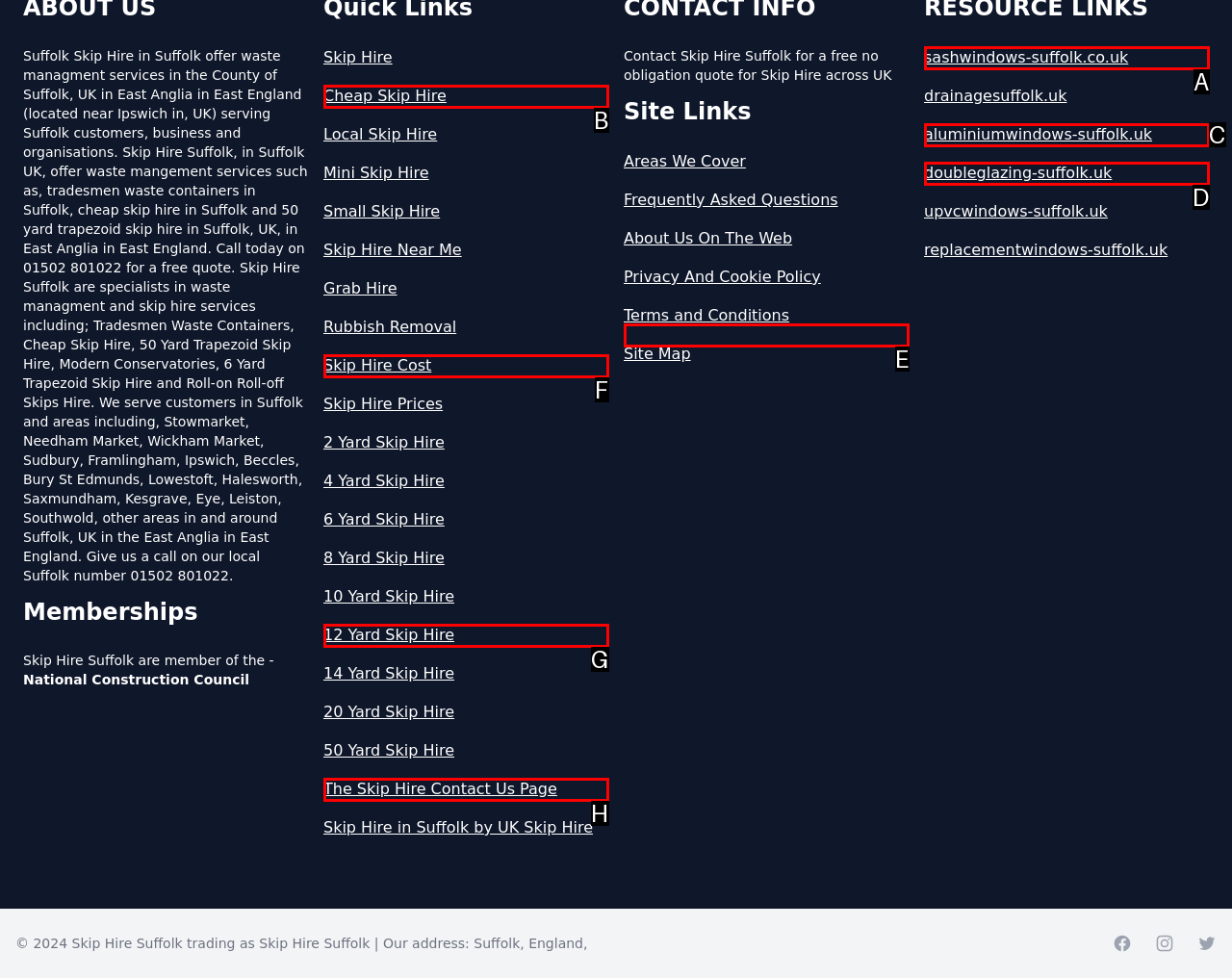Given the description: Cheap Skip Hire, choose the HTML element that matches it. Indicate your answer with the letter of the option.

B